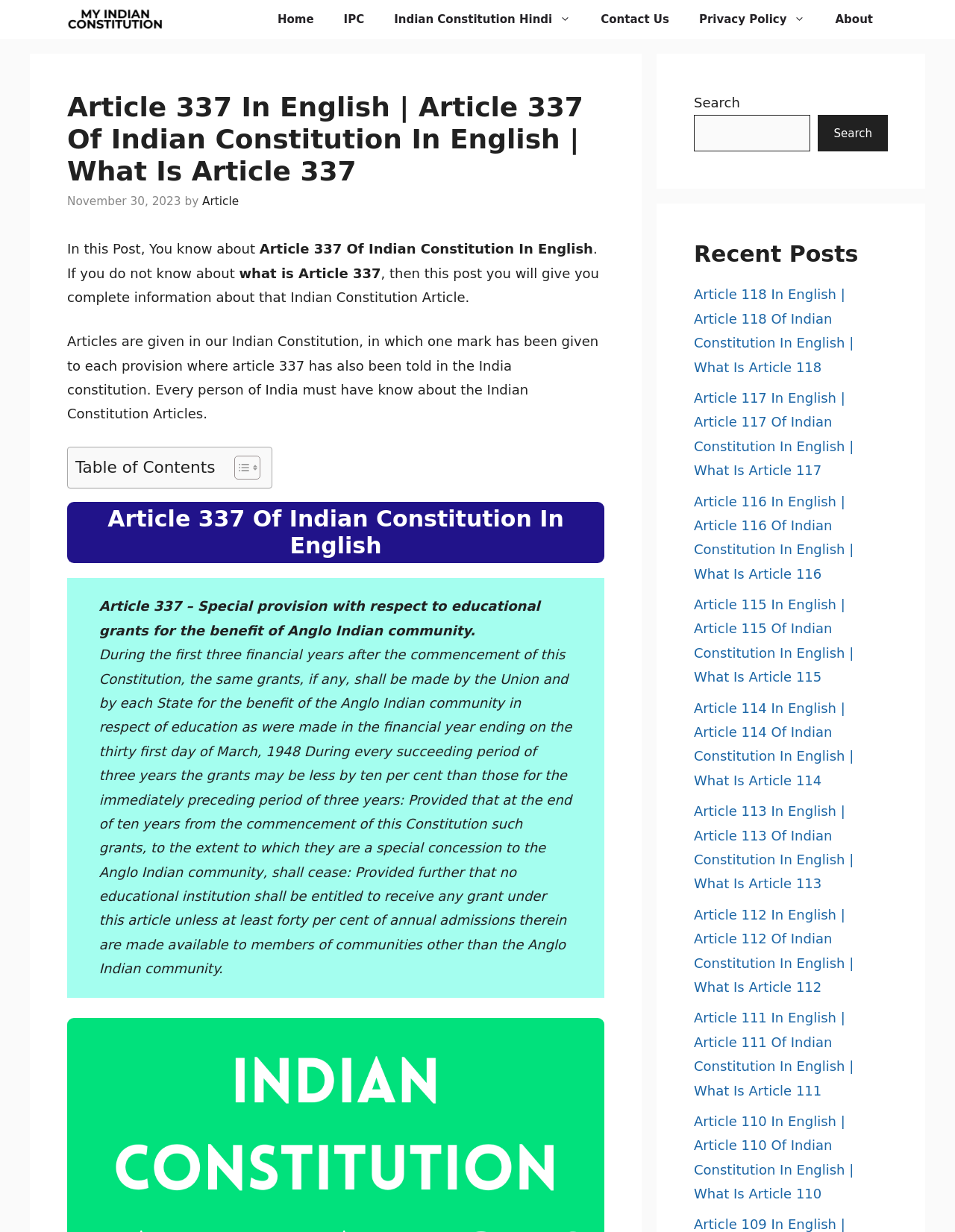Pinpoint the bounding box coordinates of the element to be clicked to execute the instruction: "Search for a keyword".

[0.727, 0.093, 0.849, 0.123]